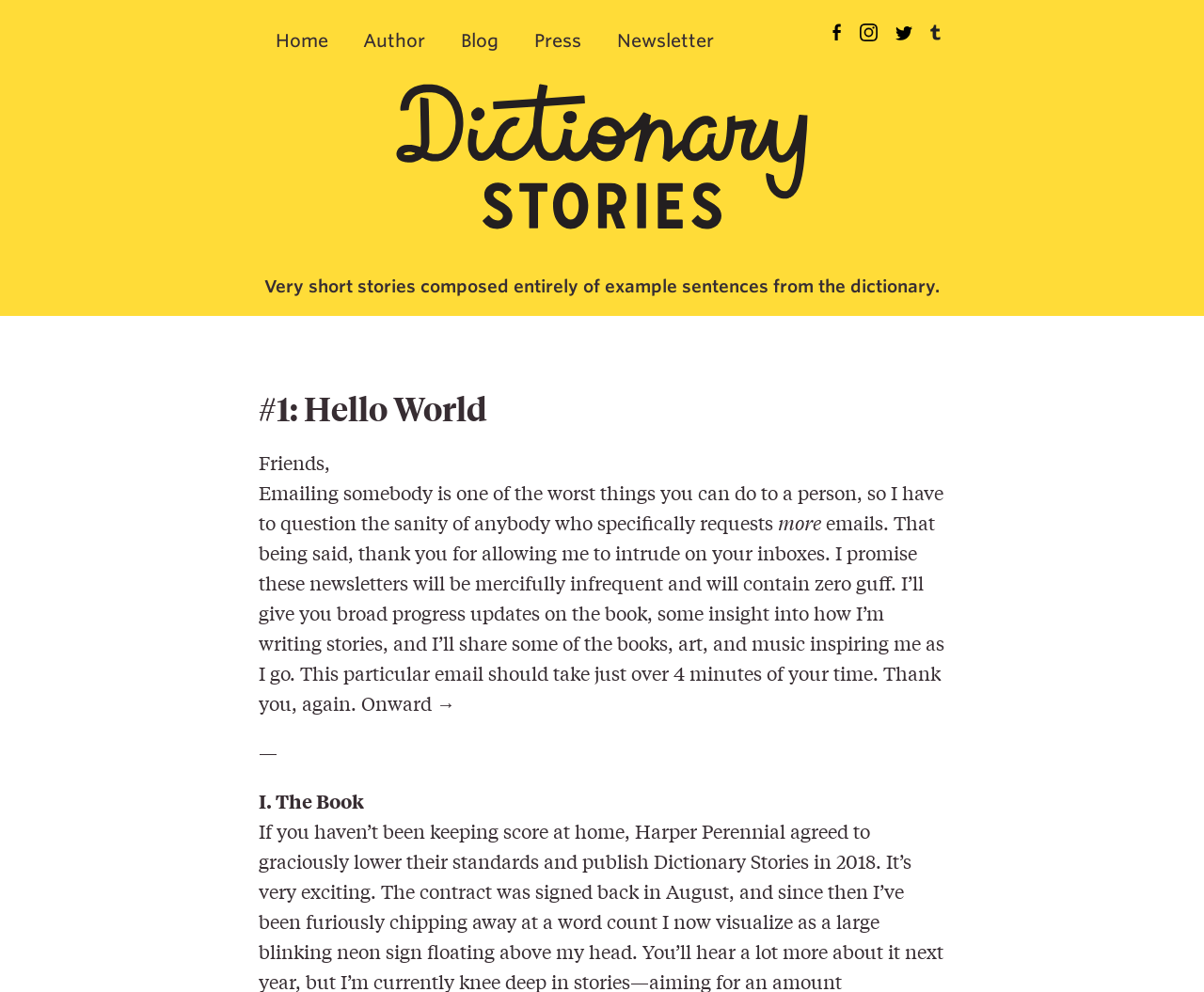Could you indicate the bounding box coordinates of the region to click in order to complete this instruction: "follow on facebook".

[0.688, 0.024, 0.702, 0.043]